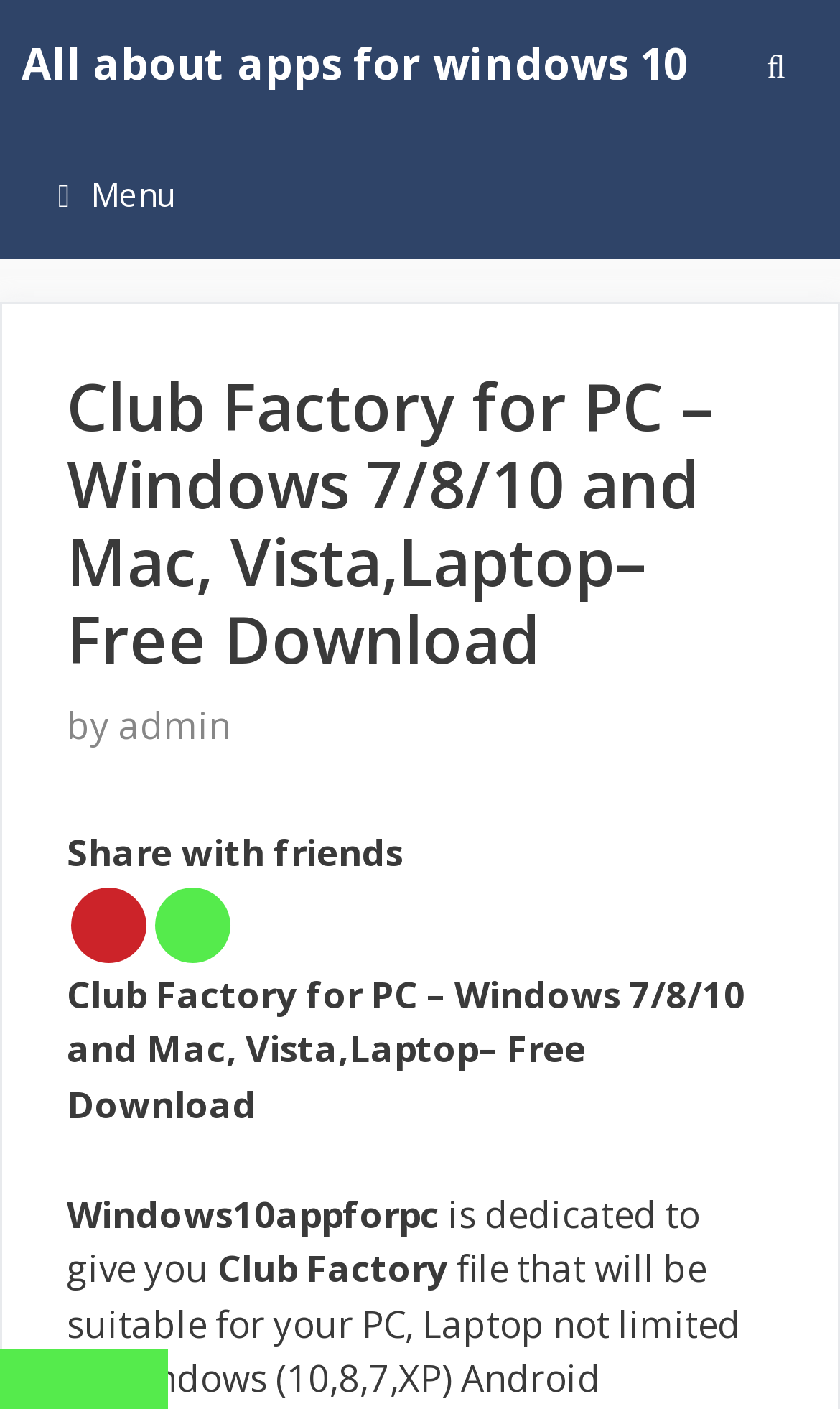Create a detailed summary of all the visual and textual information on the webpage.

The webpage is about Club Factory for PC, providing information on how to download and install it on Windows 7/8/10 and Mac, Vista, Laptop. 

At the top left corner, there is a menu button with an icon, which is not expanded by default. Next to it, there is a header section that spans almost the entire width of the page, containing the title "Club Factory for PC – Windows 7/8/10 and Mac, Vista,Laptop– Free Download" in a large font size. Below the title, there is a smaller text "by admin" indicating the author of the content.

Below the header section, there is a call-to-action "Share with friends" followed by social media icons, including Pinterest and Whatsapp, allowing users to share the content with others. 

The main content of the page is divided into several paragraphs, starting with a brief introduction to Club Factory for PC, followed by a description of the application and its features. The text is arranged in a single column, with no images or other multimedia elements. 

At the top right corner, there is a link to "All about apps for windows 10" and a search bar that can be opened by clicking on the "Open Search Bar" link.